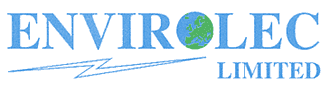Examine the screenshot and answer the question in as much detail as possible: What symbolizes electrical services in the logo?

According to the caption, a lightning bolt runs beneath the company name, and it symbolizes electrical services, which is a key aspect of the company's business.